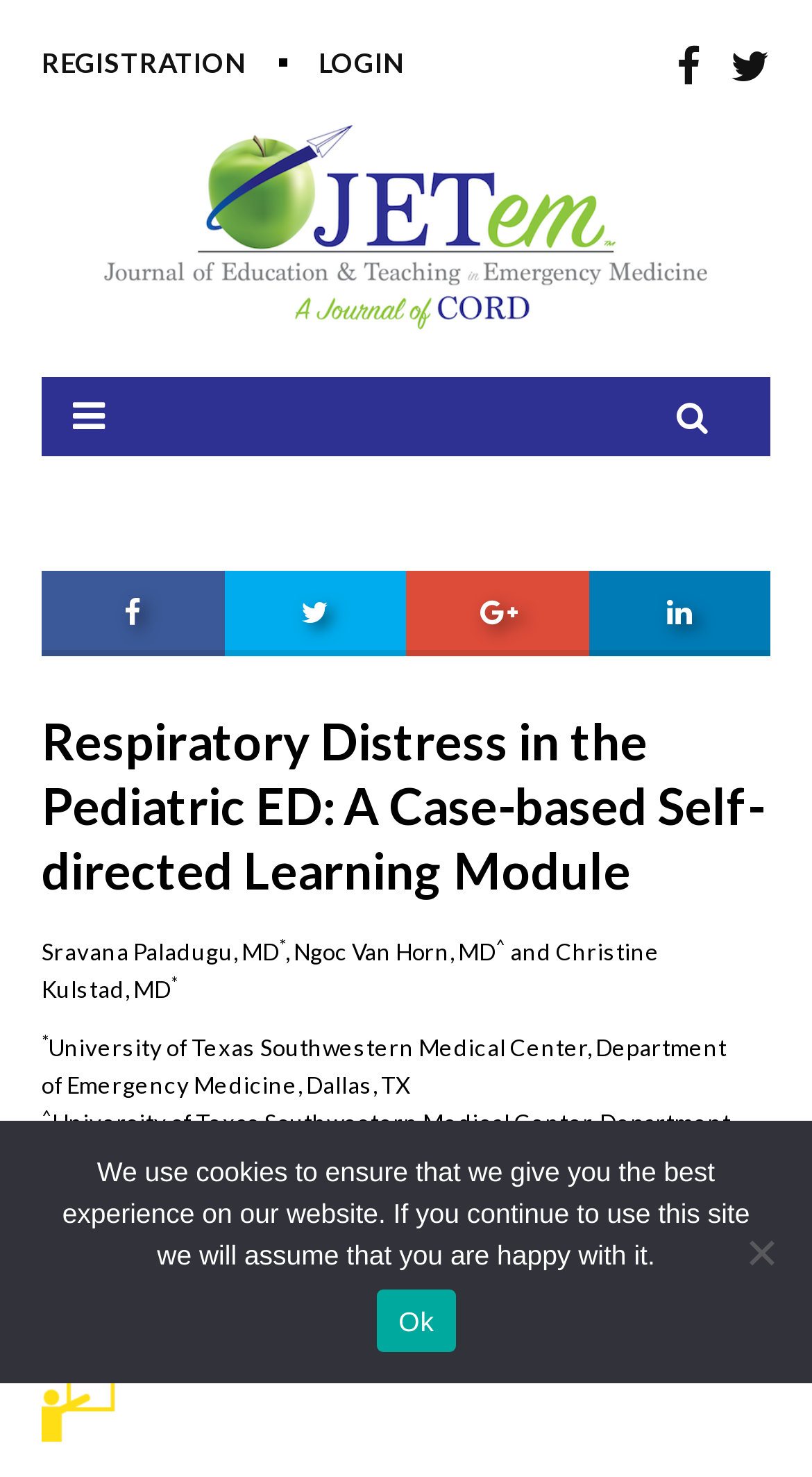Please provide a one-word or short phrase answer to the question:
Who are the authors of the module?

Sravana Paladugu, Ngoc Van Horn, and Christine Kulstad